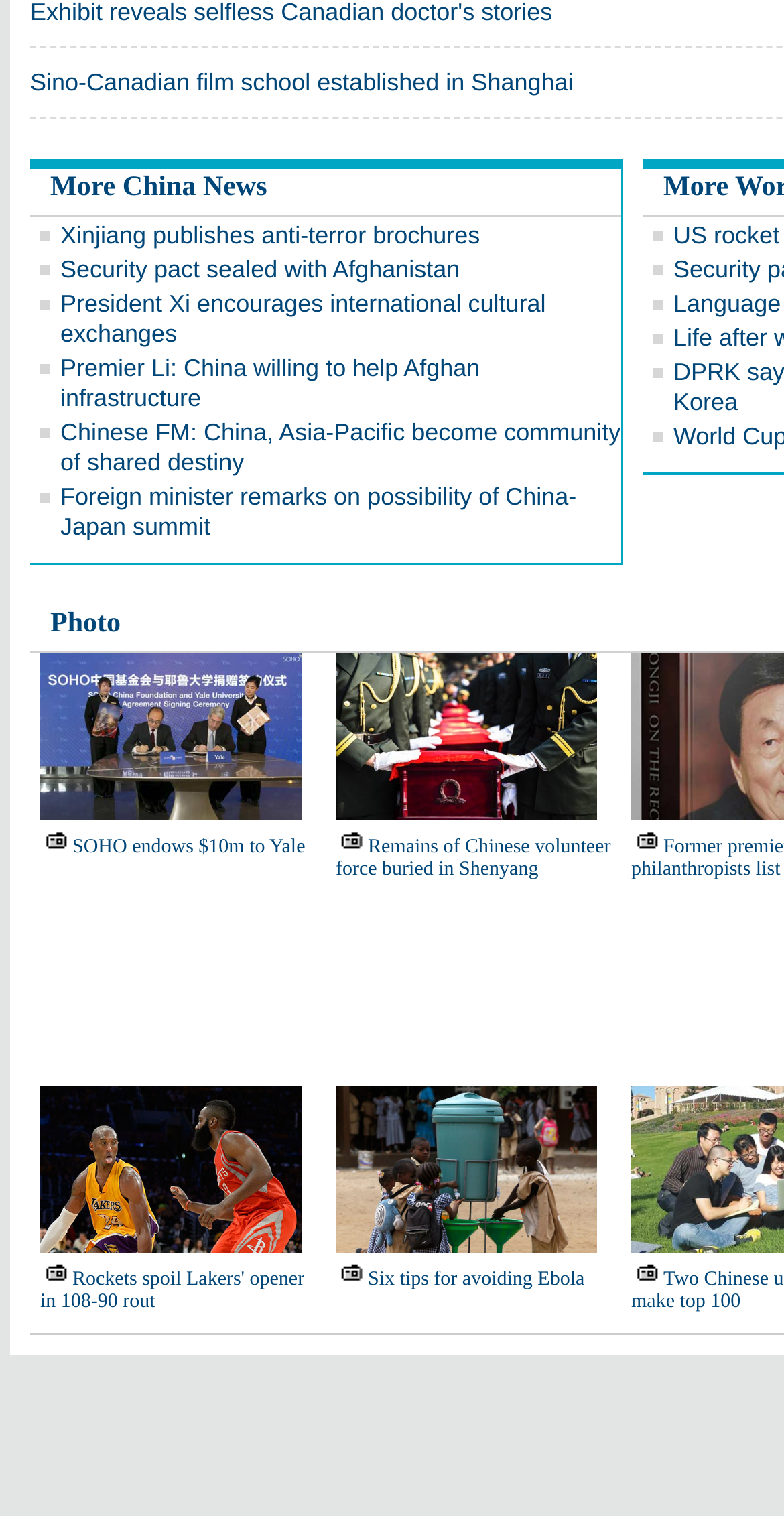Please answer the following question using a single word or phrase: What is the title of the news article with a photo?

Foreign minister remarks on possibility of China-Japan summit